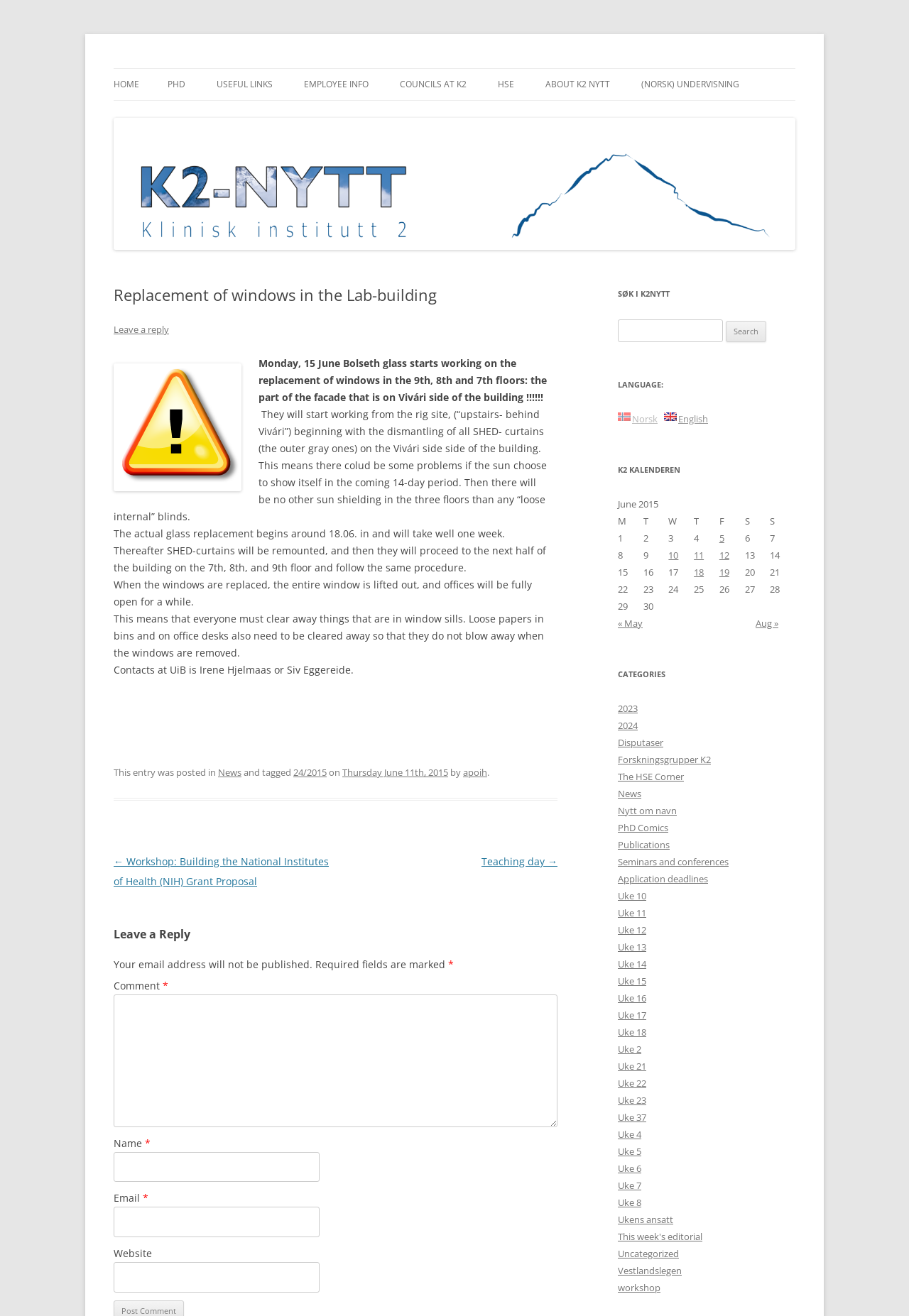Create an in-depth description of the webpage, covering main sections.

The webpage is about the replacement of windows in the Lab-building at K2 Nytt. At the top, there is a heading "K2 Nytt" and a link to the same. Below it, there is a heading "Informasjonsside for ansatte tilknyttet Klinisk institutt 2" which translates to "Information page for employees affiliated with the Clinical Institute 2".

On the top-right side, there are several links to different sections of the website, including "HOME", "PHD", "DOCTORAL EDUCATION", "MIDWAY EVALUATION", "FORMS AND TEMPLATES", "USEFUL LINKS", "EMPLOYEE INFO", "WELCOME TO K2", "ADMINISTRATION", "REASERCH GROUPS", "SELF-SERVICE PORTAL DFØ", "EMPLOYEE HANDBOOK", "ENROLLMENT OF THE NEED FOR OFFICE SPACE", "PARKING AT THE UNIVERSITY", and "(NORSK) UNDERVISNINGSGRUPPE OG UNDERVISNINGSLEDERE".

Below the links, there is an article about the replacement of windows in the Lab-building. The article starts with a heading "Replacement of windows in the Lab-building" and mentions that the work will start on Monday, 15 June, and will take around 14 days to complete. The article also provides details about the process of replacing the windows, including the dismantling of SHED-gardiner and the removal of loose papers and items from window sills.

On the right side of the article, there is an image with a warning sign. Below the article, there is a section with links to previous and next posts, and a section for leaving a reply. The reply section includes a text box for comments, fields for name and email, and a submit button.

At the bottom of the page, there is a footer section with links to different categories and tags, and a copyright notice.